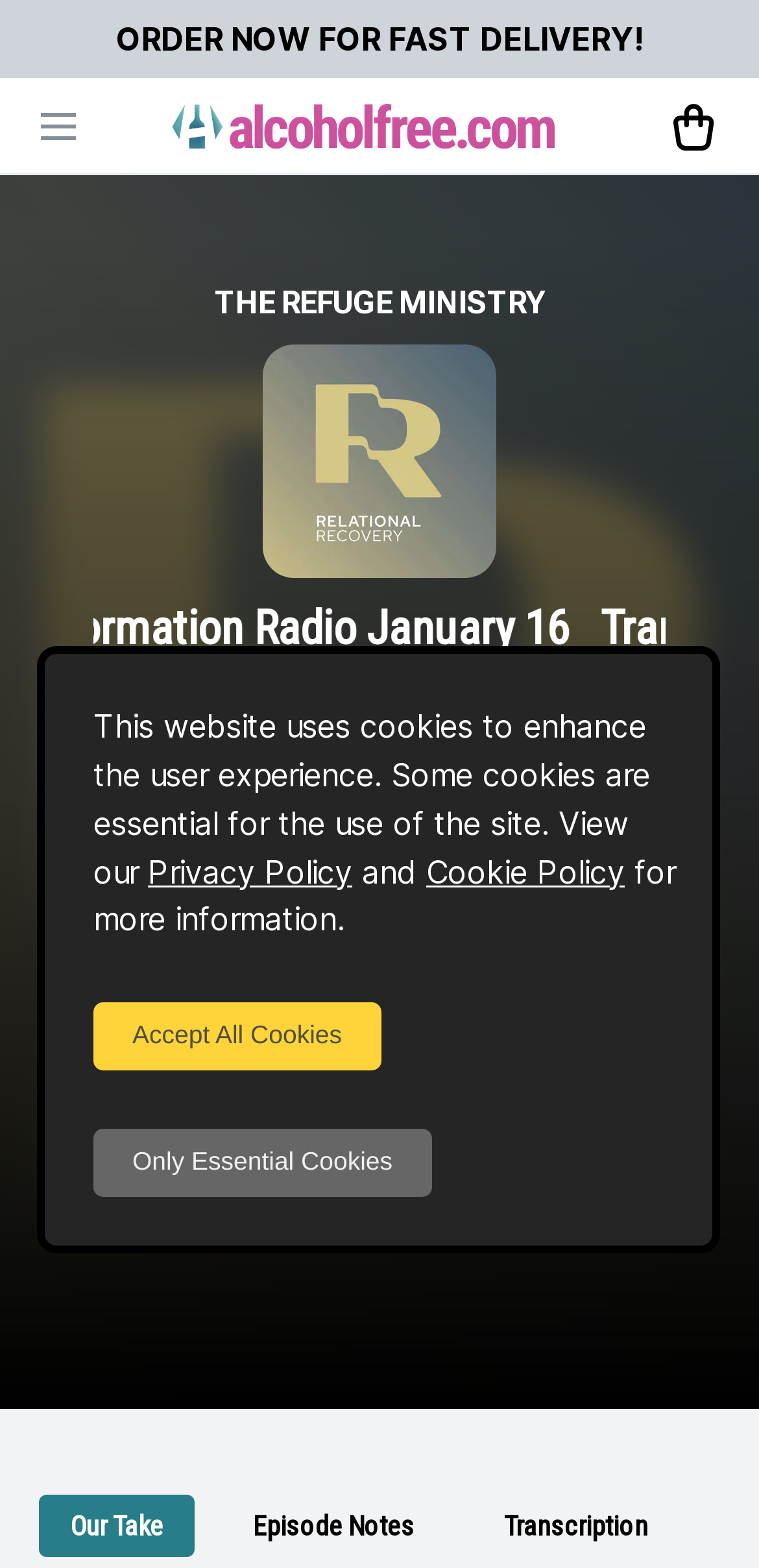Provide a brief response using a word or short phrase to this question:
How many tabs are there in the tablist?

3